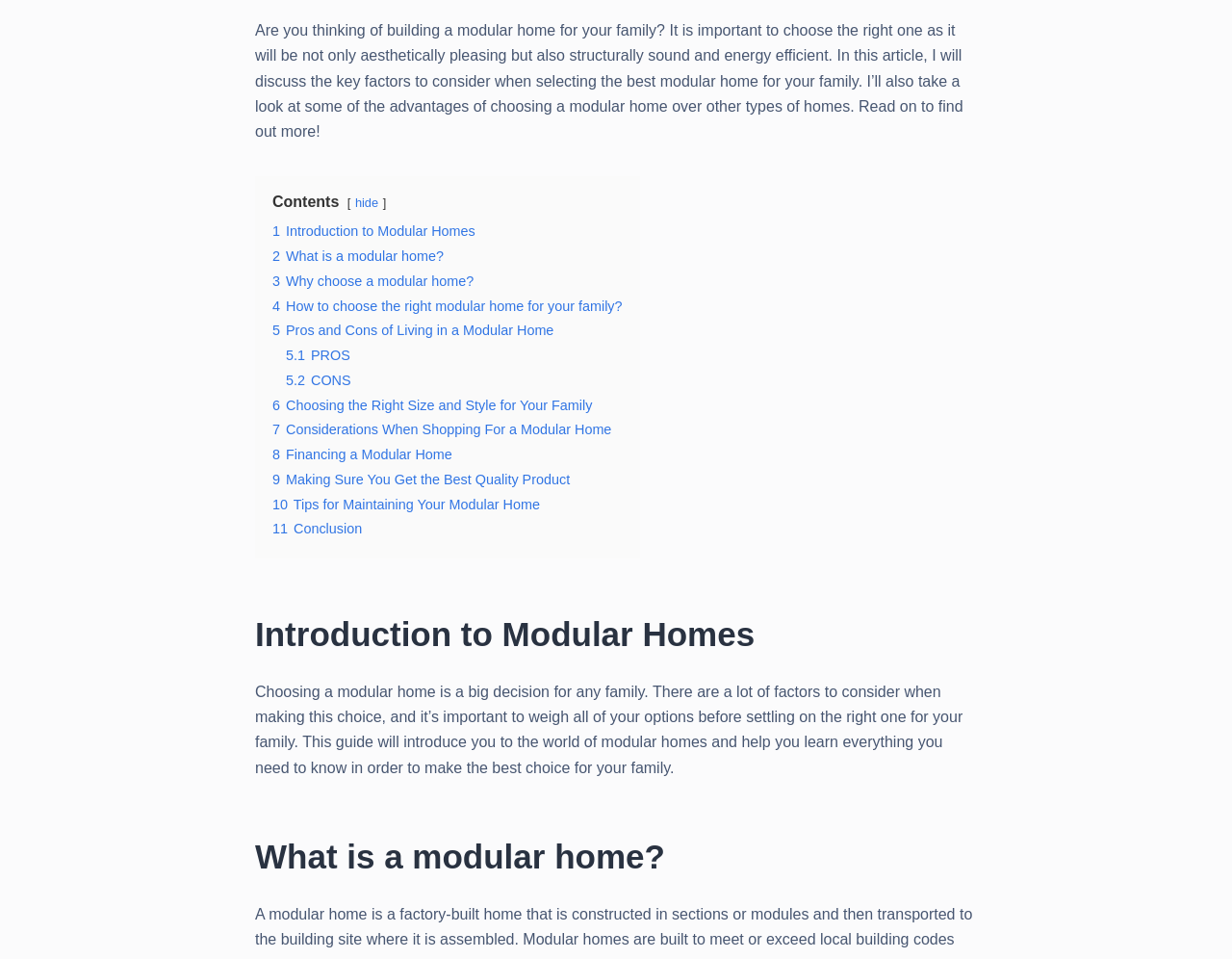What is the last section of this article?
Please use the visual content to give a single word or phrase answer.

Conclusion